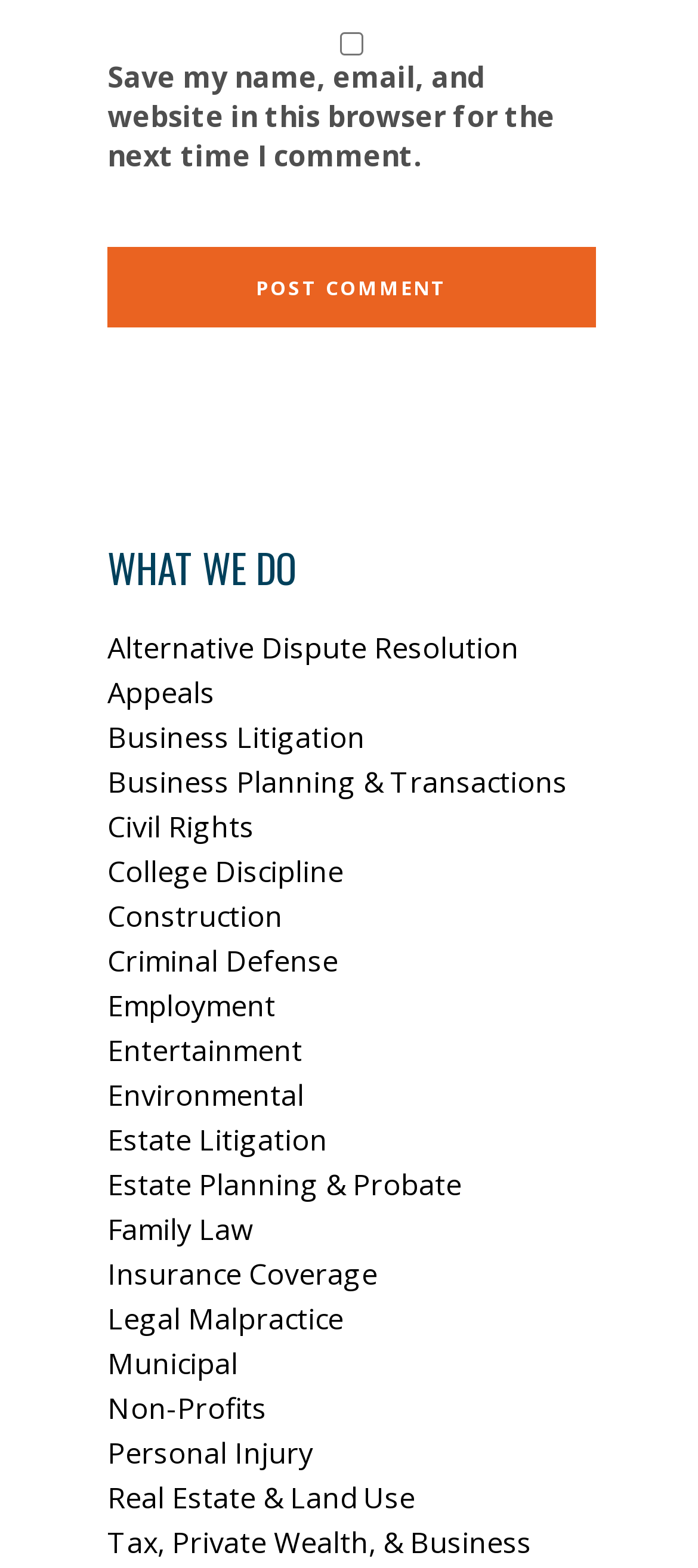Pinpoint the bounding box coordinates of the element that must be clicked to accomplish the following instruction: "Read about Alternative Dispute Resolution". The coordinates should be in the format of four float numbers between 0 and 1, i.e., [left, top, right, bottom].

[0.154, 0.4, 0.744, 0.425]